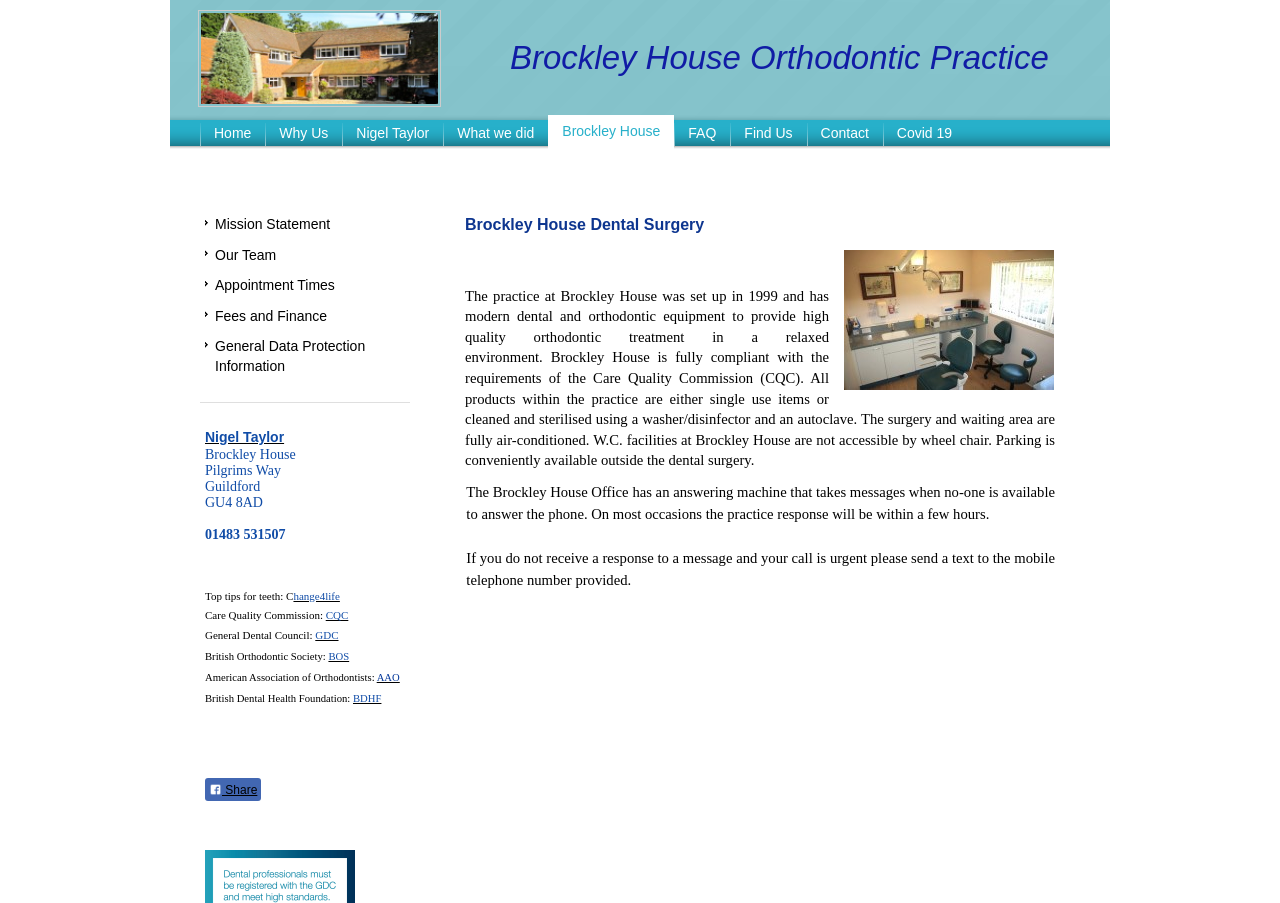From the given element description: "Nigel Taylor", find the bounding box for the UI element. Provide the coordinates as four float numbers between 0 and 1, in the order [left, top, right, bottom].

[0.16, 0.475, 0.222, 0.492]